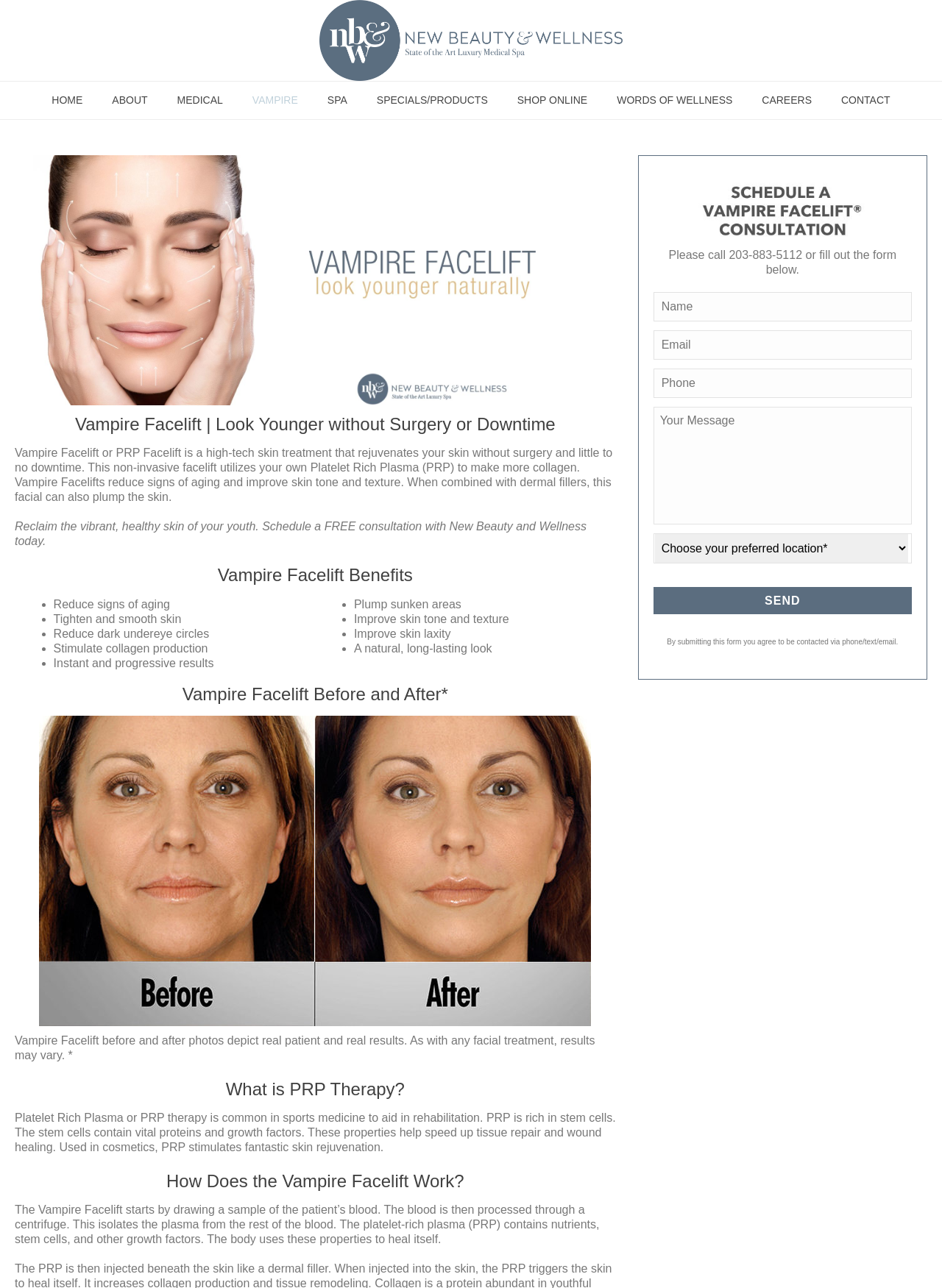What is the purpose of PRP therapy?
Please answer the question with as much detail and depth as you can.

According to the webpage, PRP therapy is commonly used in sports medicine to aid in rehabilitation, and it is also used in cosmetics to stimulate skin rejuvenation.